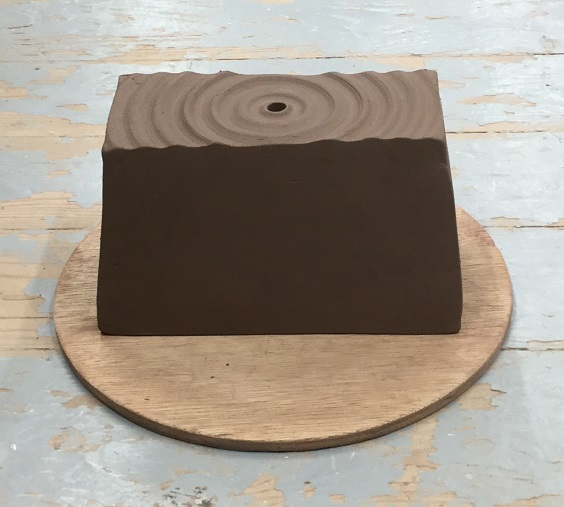Carefully examine the image and provide an in-depth answer to the question: What is the purpose of the central hole in the vessel?

The caption suggests that the central hole may be used to 'suspend a decorative element, like a fish sculpture', implying that its purpose is to hold or support a decorative item.